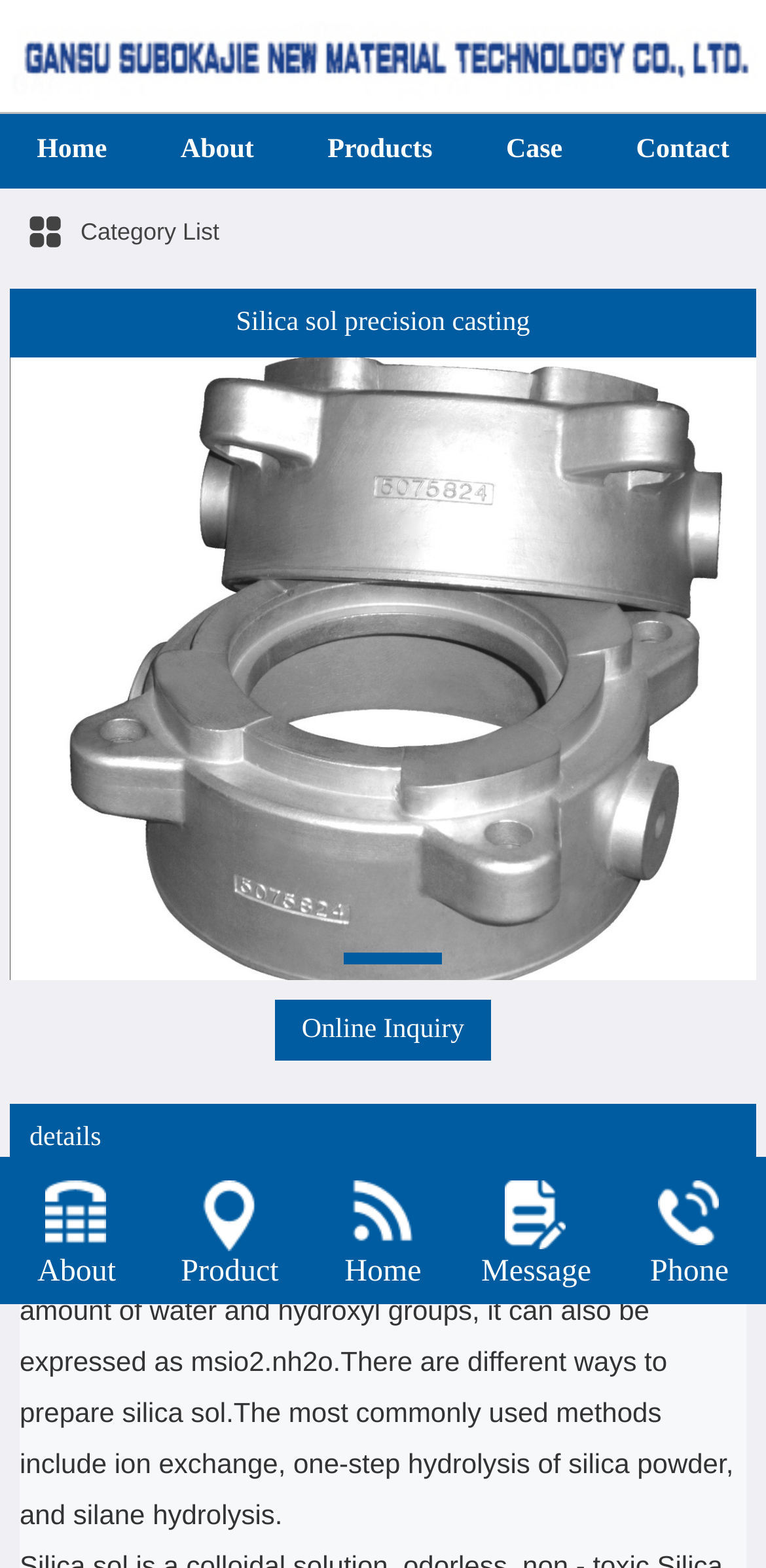Identify the bounding box coordinates of the area you need to click to perform the following instruction: "Click the Home link".

[0.0, 0.079, 0.188, 0.114]